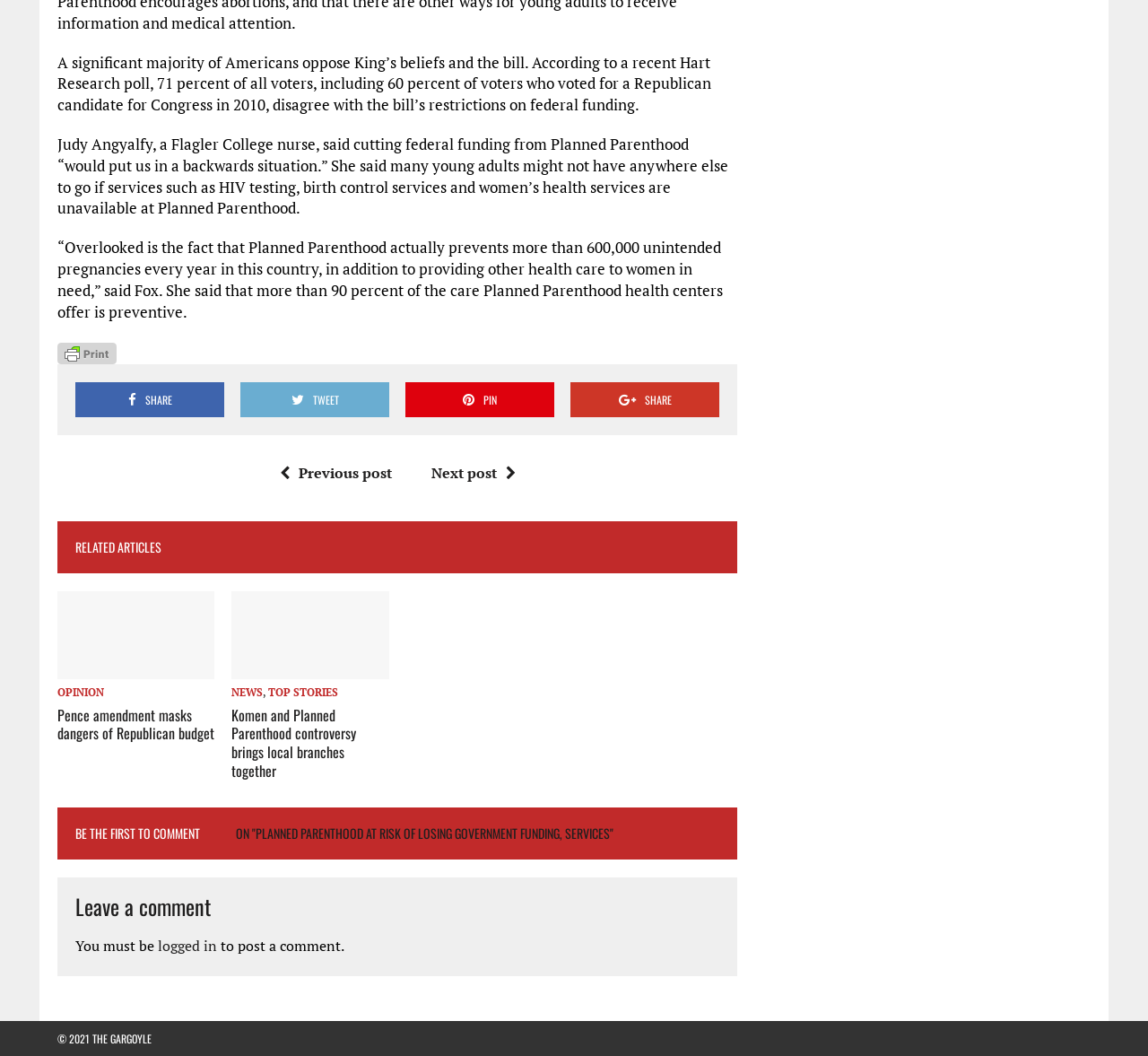Show me the bounding box coordinates of the clickable region to achieve the task as per the instruction: "Read the next post".

[0.376, 0.439, 0.457, 0.457]